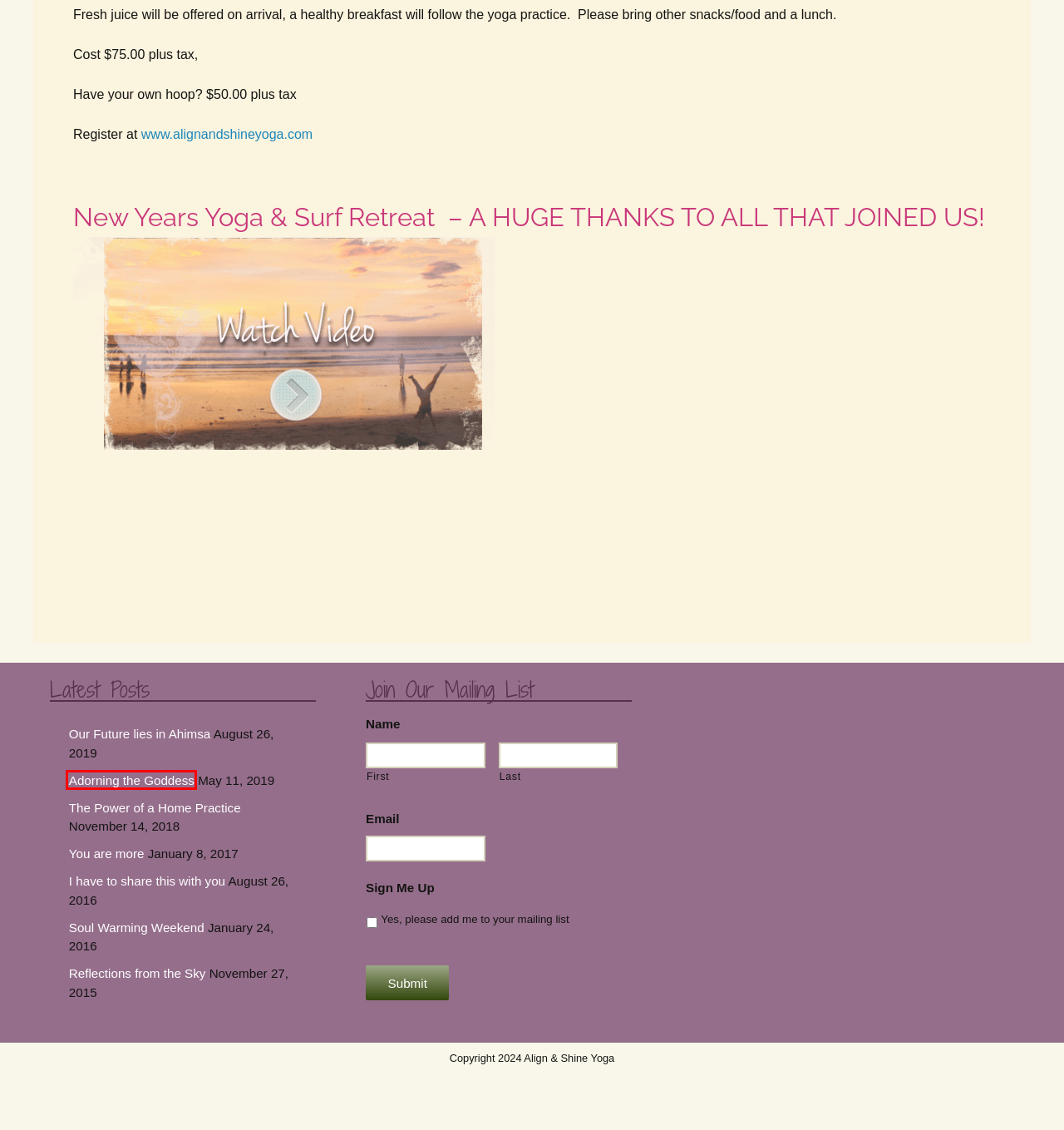Given a webpage screenshot featuring a red rectangle around a UI element, please determine the best description for the new webpage that appears after the element within the bounding box is clicked. The options are:
A. Our Future lies in Ahimsa | Align and Shine Yoga in London Ontario :: Yoga Teacher Training
B. Reflections from the Sky | Align and Shine Yoga in London Ontario :: Yoga Teacher Training
C. The Power of a Home Practice | Align and Shine Yoga in London Ontario :: Yoga Teacher Training
D. Adorning the Goddess | Align and Shine Yoga in London Ontario :: Yoga Teacher Training
E. Soul Warming Weekend | Align and Shine Yoga in London Ontario :: Yoga Teacher Training
F. Essential Oils | Align and Shine Yoga in London Ontario :: Yoga Teacher Training
G. I have to share this with you | Align and Shine Yoga in London Ontario :: Yoga Teacher Training
H. You are more | Align and Shine Yoga in London Ontario :: Yoga Teacher Training

D